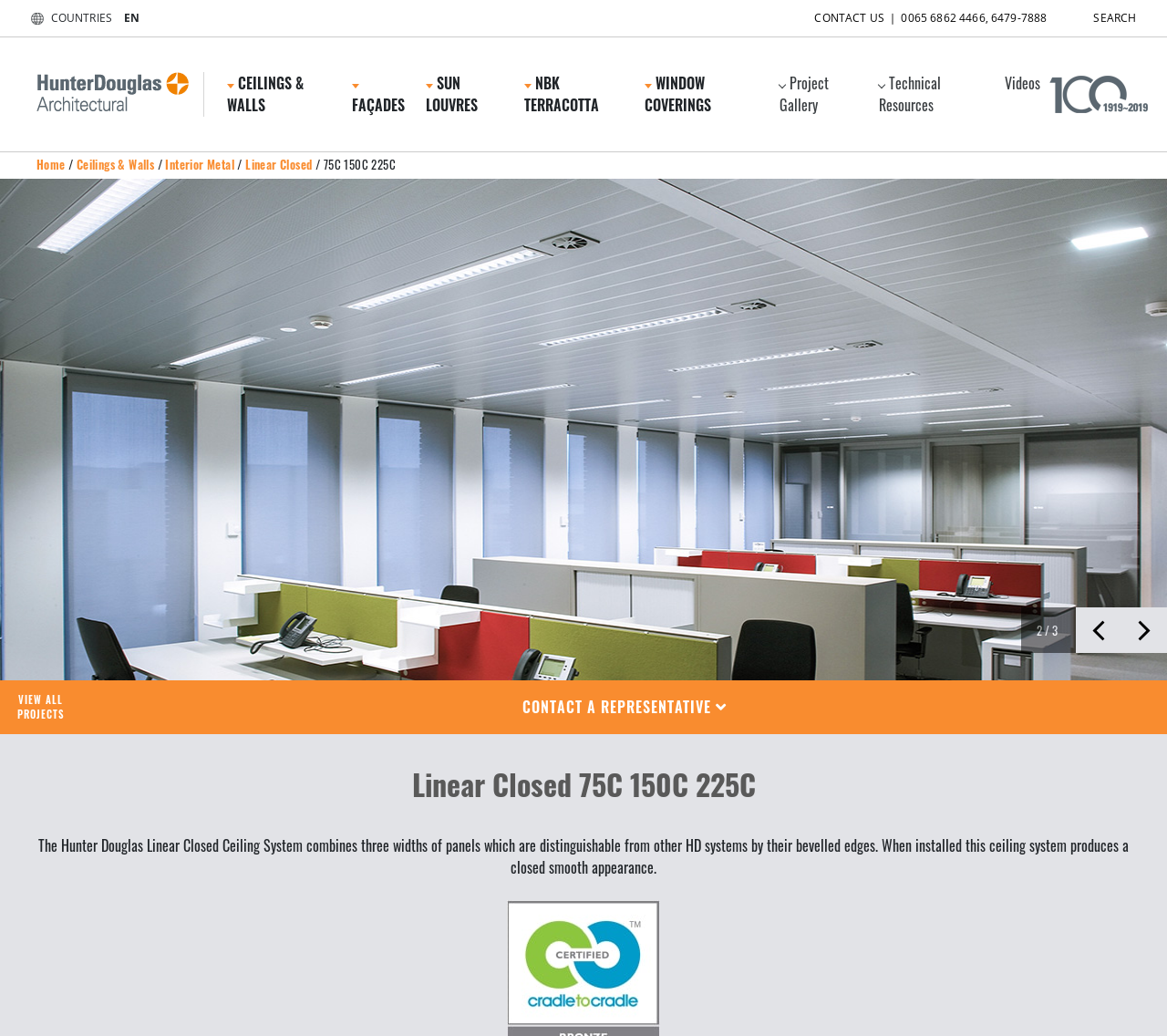What is the contact number provided?
Please provide a full and detailed response to the question.

I found the answer by looking at the static text element which says 'CONTACT US ｜ 0065 6862 4466, 6479-7888'